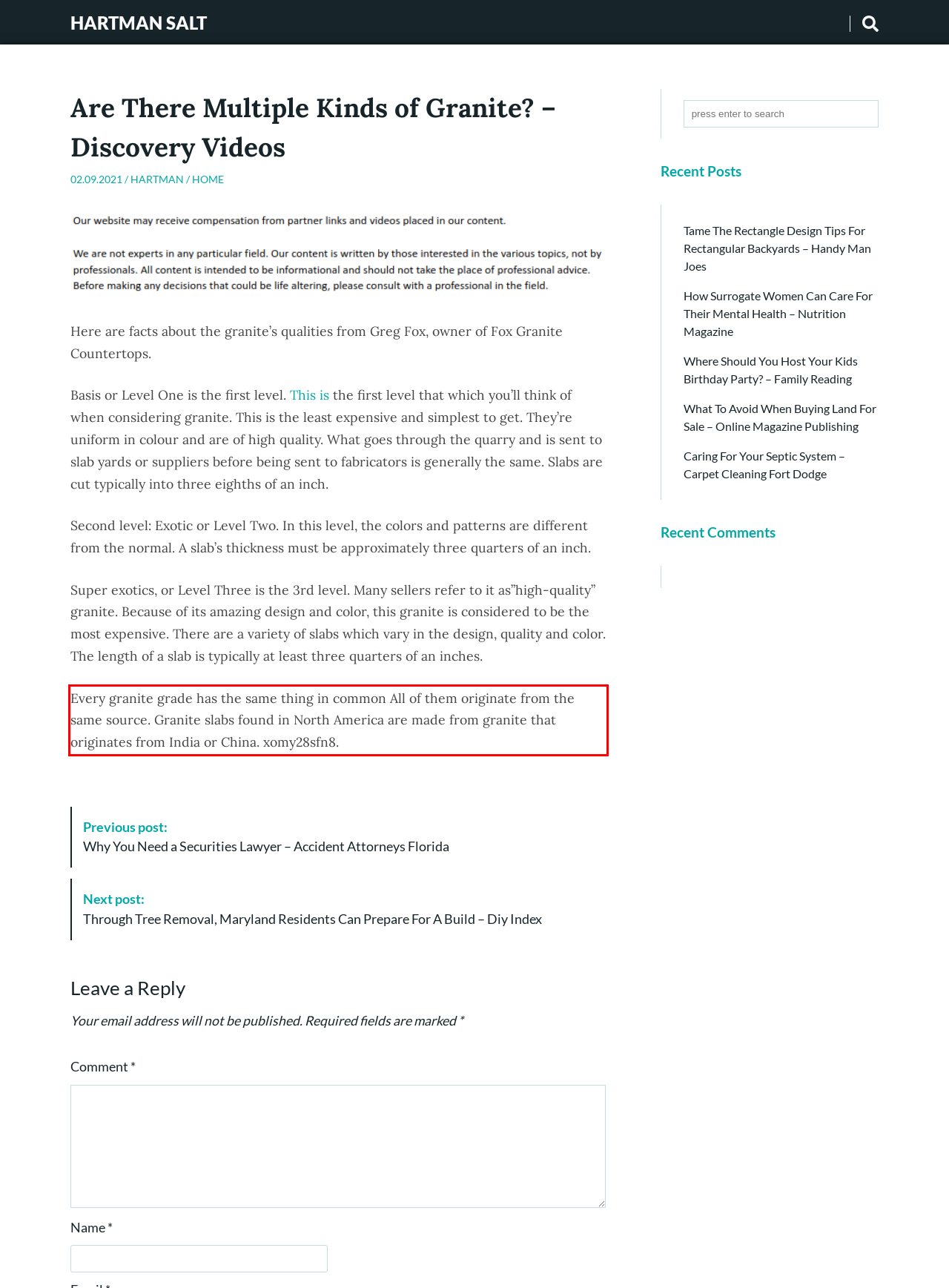Analyze the screenshot of a webpage where a red rectangle is bounding a UI element. Extract and generate the text content within this red bounding box.

Every granite grade has the same thing in common All of them originate from the same source. Granite slabs found in North America are made from granite that originates from India or China. xomy28sfn8.